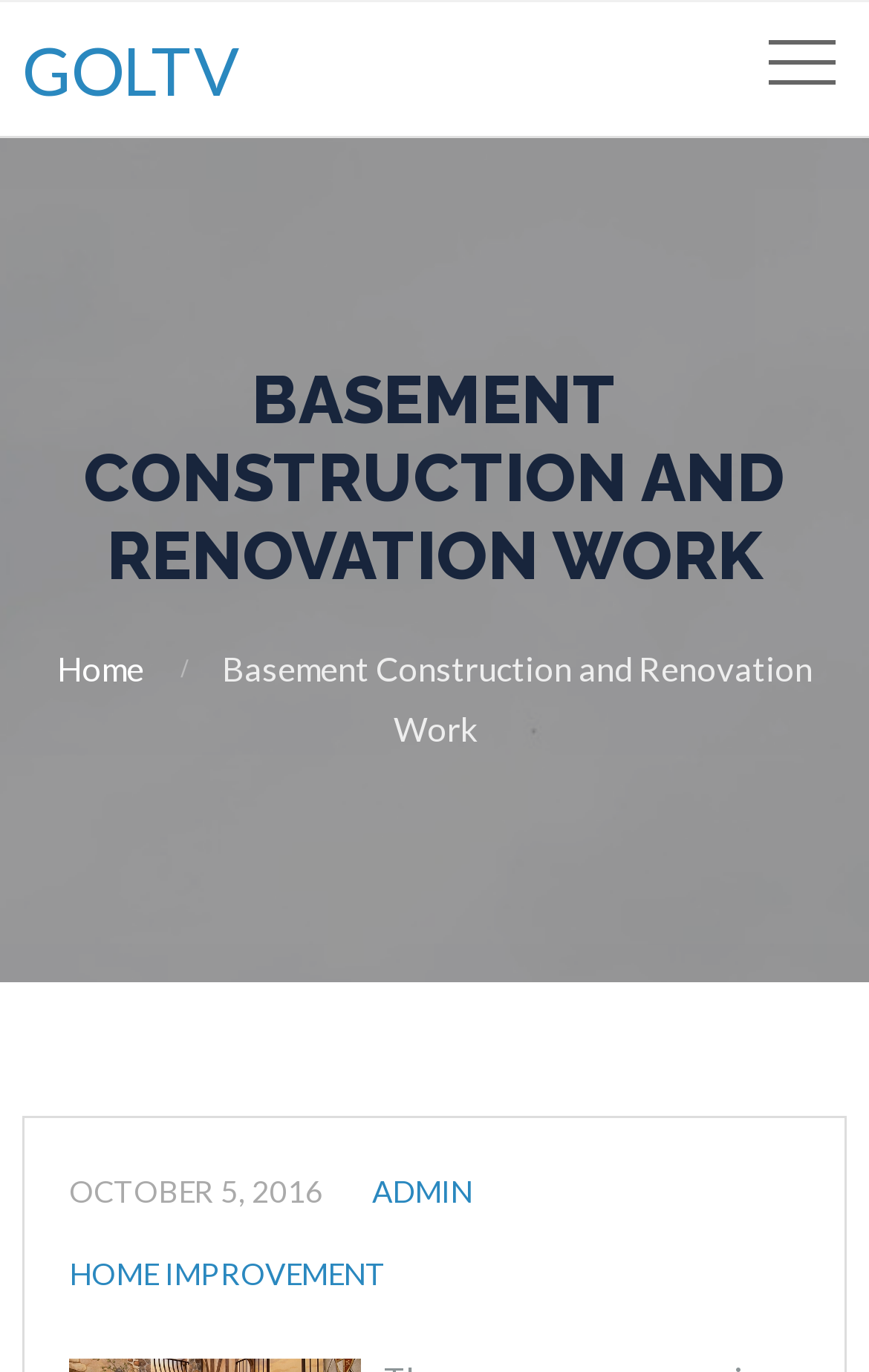Write an exhaustive caption that covers the webpage's main aspects.

The webpage is about basement construction and renovation work, with the title "Basement Construction and Renovation Work" prominently displayed at the top. Below the title, there is a link to the "Home" page, situated on the left side of the page. 

To the right of the title, there is a button with no text. On the top-right corner, there is a link to "GOLTV". 

The main content of the page is a section with a heading "Basement Construction and Renovation Work", which spans almost the entire width of the page. Below this heading, there is a paragraph of text with the same title, followed by a date "OCTOBER 5, 2016" and two links, "ADMIN" and "HOME IMPROVEMENT", positioned side by side.